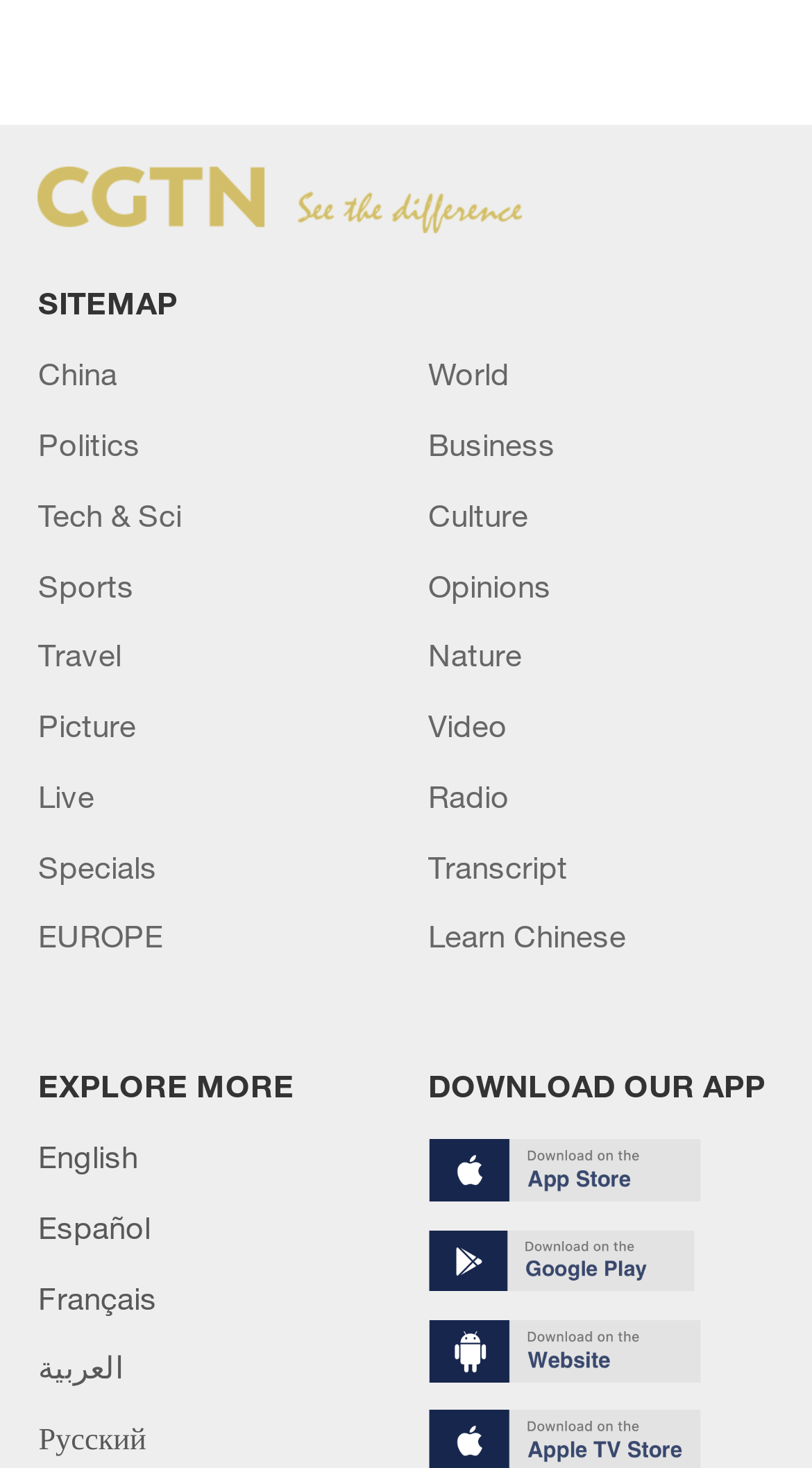How many links are available on the bottom right?
Please provide a comprehensive answer based on the information in the image.

I counted the number of links on the bottom right section of the webpage and found 3 links.